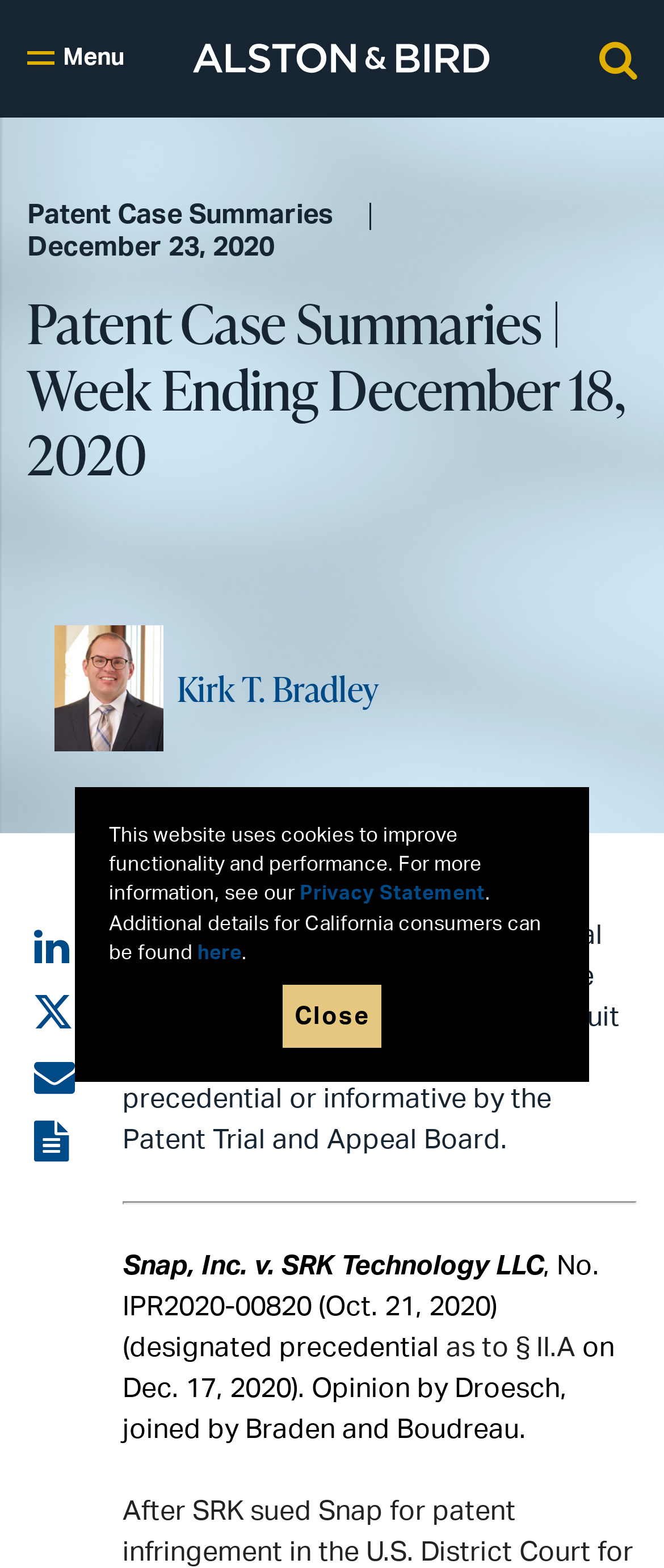What is the date of the patent case summaries?
Please give a well-detailed answer to the question.

I found the date by looking at the heading 'Patent Case Summaries | Week Ending December 18, 2020' which is located at the top of the webpage.